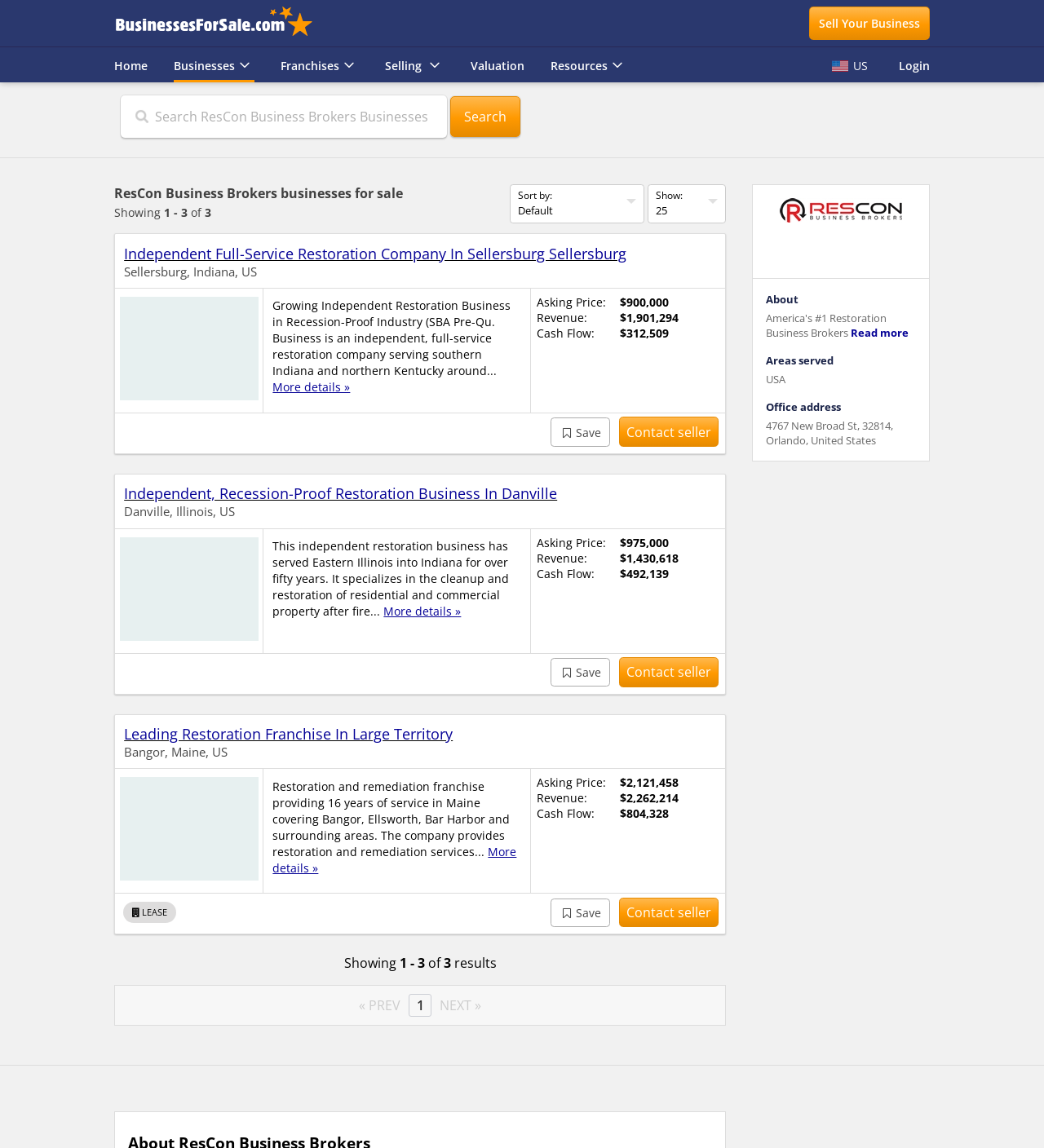Please predict the bounding box coordinates of the element's region where a click is necessary to complete the following instruction: "Search ResCon Business Brokers listings". The coordinates should be represented by four float numbers between 0 and 1, i.e., [left, top, right, bottom].

[0.116, 0.083, 0.428, 0.12]